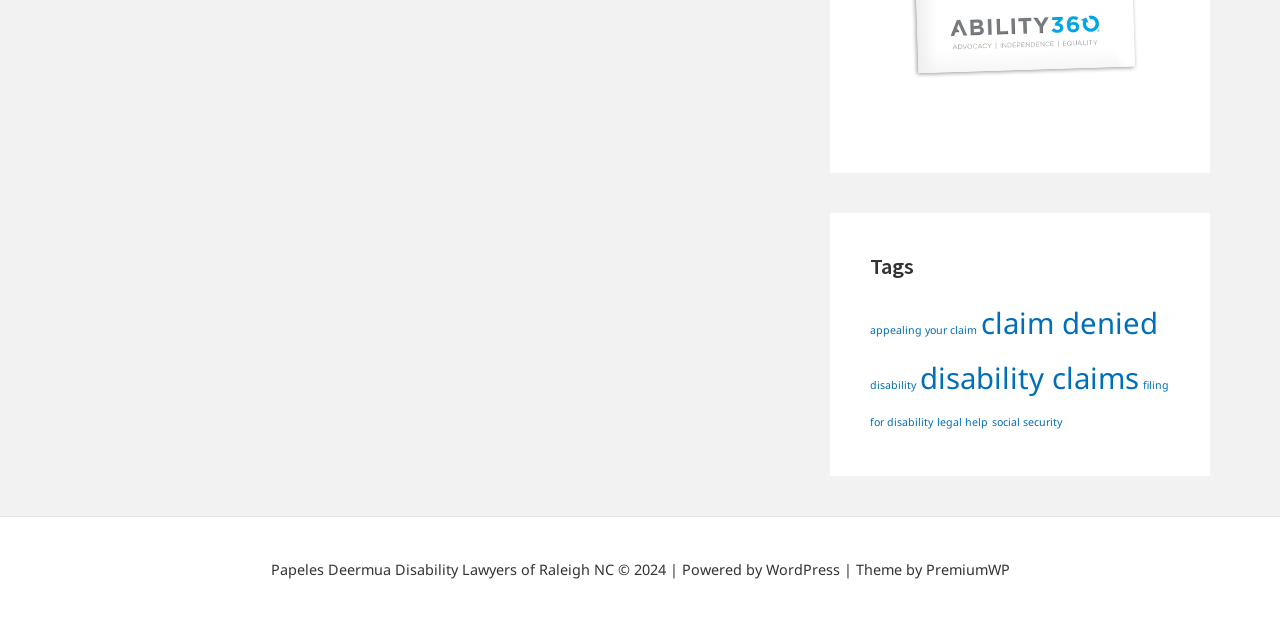Please identify the bounding box coordinates of the element I should click to complete this instruction: 'click on appealing your claim'. The coordinates should be given as four float numbers between 0 and 1, like this: [left, top, right, bottom].

[0.68, 0.519, 0.763, 0.542]